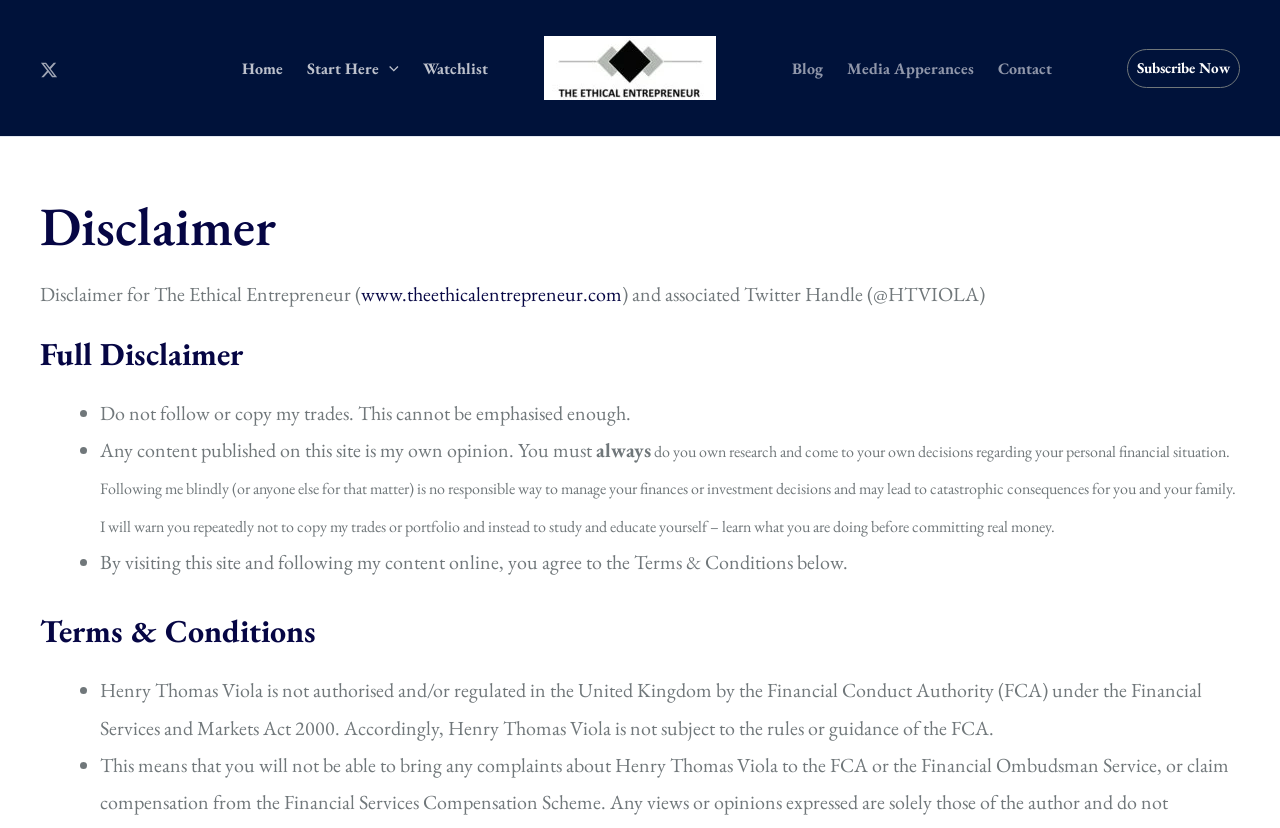Provide a thorough description of the webpage you see.

The webpage is a disclaimer page for "The Ethical Entrepreneur" website and its associated Twitter handle. At the top left corner, there is a small "X" link and an image. Below it, there is a primary navigation menu with links to "Home", "Start Here", and "Watchlist". The "Start Here" link has a menu toggle icon next to it.

To the right of the primary navigation menu, there is a link to "The Ethical Entrepreneur" with an image of the same name. Below it, there is a secondary navigation menu with links to "Blog", "Media Appearances", and "Contact".

On the right side of the page, there is a "Subscribe Now" link. Below it, there is a heading that reads "Disclaimer" followed by a paragraph of text that explains the disclaimer for the website and its associated Twitter handle.

The main content of the page is divided into sections with headings "Full Disclaimer", "Terms & Conditions", and lists of bullet points. The text explains that the website's content is the author's opinion and that readers should do their own research and make their own financial decisions. It also warns against copying trades or portfolio and emphasizes the importance of education and personal responsibility.

The page also mentions that the author is not authorized or regulated by the Financial Conduct Authority (FCA) in the United Kingdom. Overall, the page is a lengthy disclaimer that outlines the terms and conditions of using the website and its associated content.